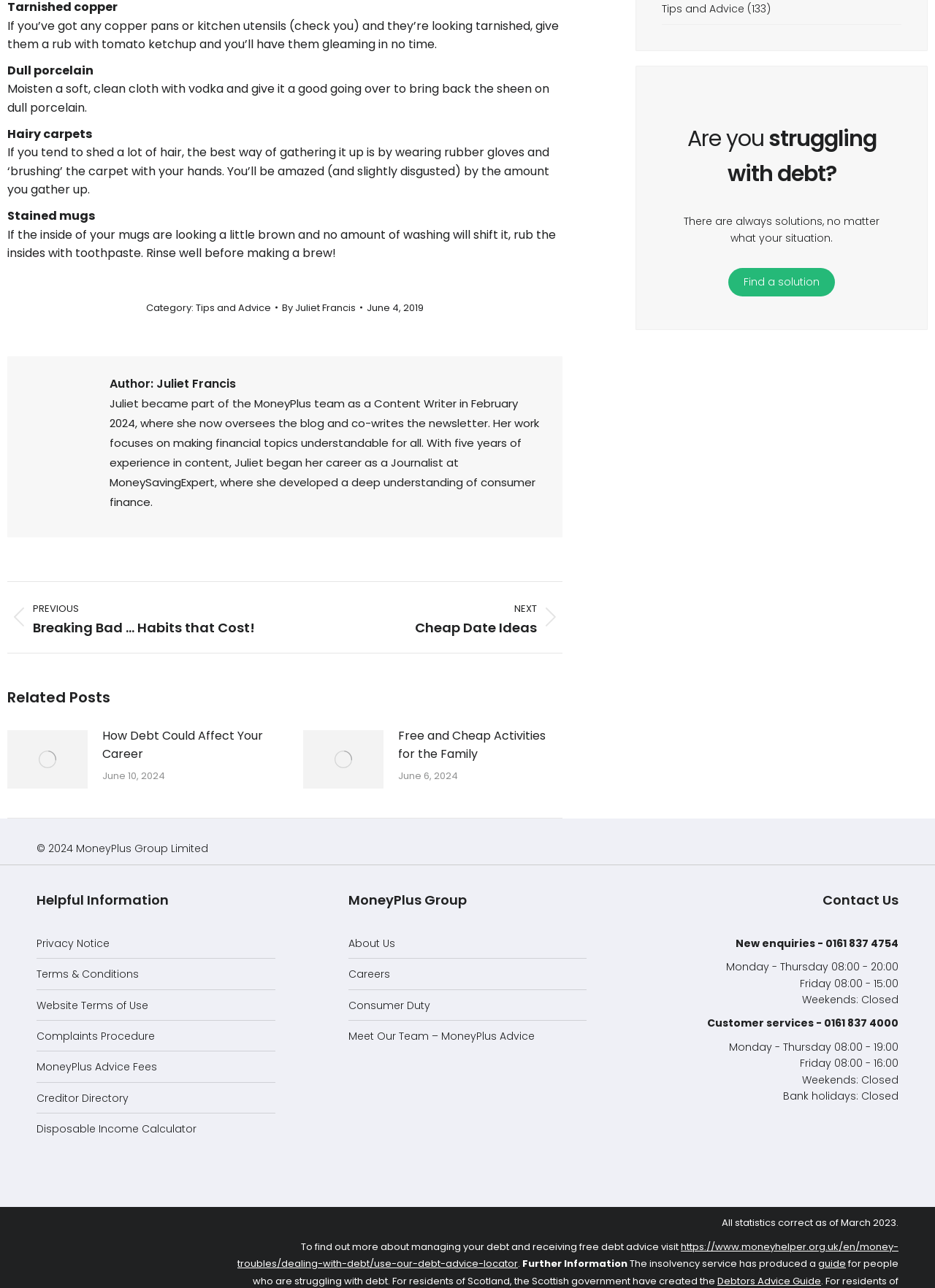Please identify the bounding box coordinates of the element I need to click to follow this instruction: "Contact MoneyPlus for new enquiries".

[0.787, 0.727, 0.961, 0.738]